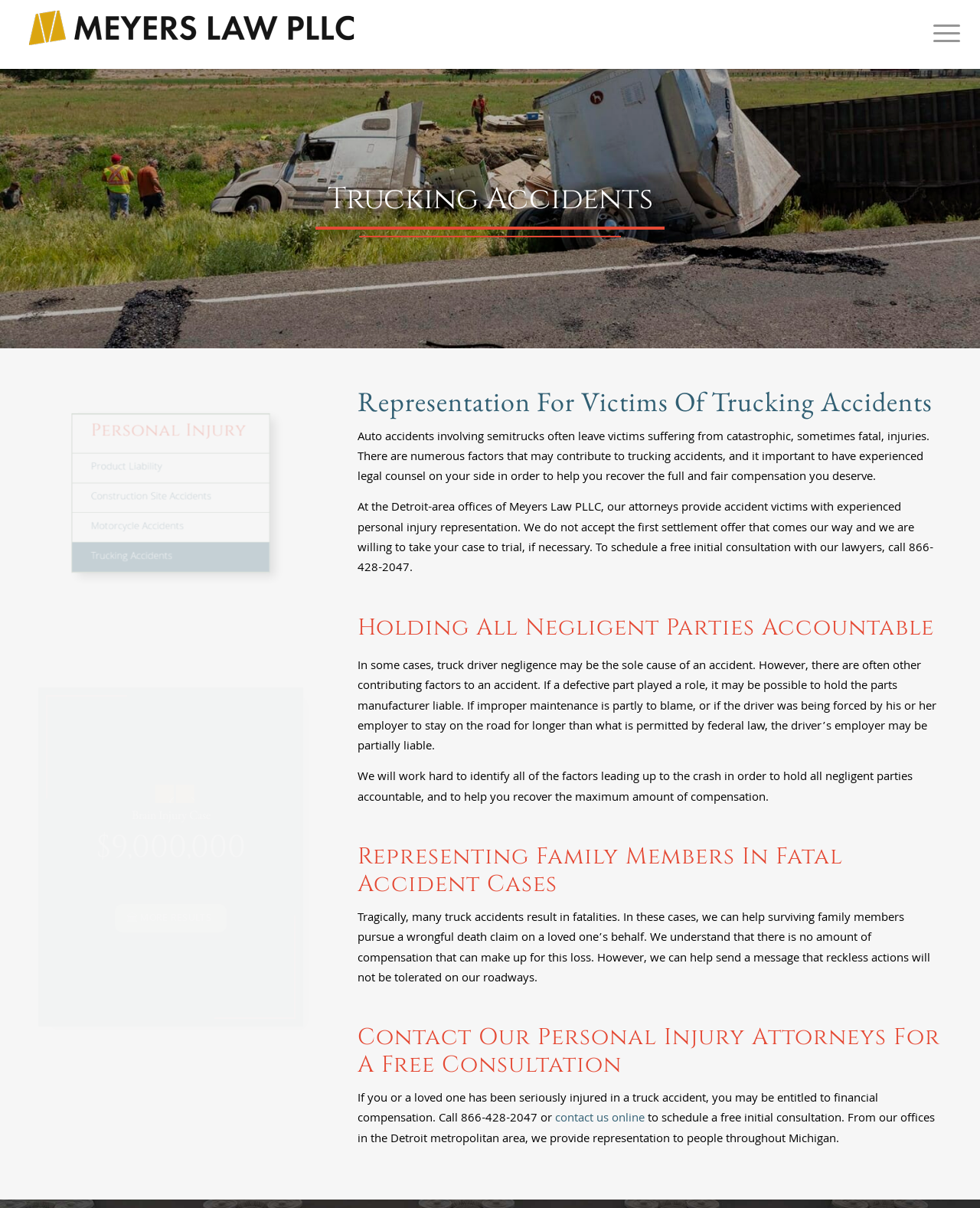Produce an elaborate caption capturing the essence of the webpage.

The webpage is about trucking accidents and the legal services provided by Meyers Law PLLC. At the top left, there is a logo of Meyers Law PLLC, accompanied by a link to the law firm's homepage. On the top right, there is a menu link. 

Below the logo, there is a large image that spans the entire width of the page. 

The main content of the webpage is divided into several sections. The first section has a heading "Trucking Accidents" and provides an introduction to the topic. 

To the left of this section, there are links to other practice areas of the law firm, including Personal Injury, Product Liability, Construction Site Accidents, and Motorcycle Accidents. 

The second section has a heading "Representation For Victims Of Trucking Accidents" and provides information about the legal services provided by the law firm in this area. There are two paragraphs of text that describe the importance of having experienced legal counsel in trucking accident cases. 

The third section has a heading "Holding All Negligent Parties Accountable" and discusses the various factors that may contribute to trucking accidents, including driver negligence, defective parts, and improper maintenance. 

Below this section, there is a table with a heading "Brain Injury Case" and a notable verdict of $9,000,000. There is also a link to "MORE RESULTS". 

The fourth section has a heading "Representing Family Members In Fatal Accident Cases" and provides information about the law firm's services in wrongful death cases. 

The final section has a heading "Contact Our Personal Injury Attorneys For A Free Consultation" and provides a call to action for visitors to schedule a free initial consultation with the law firm. There is also a link to contact the law firm online.